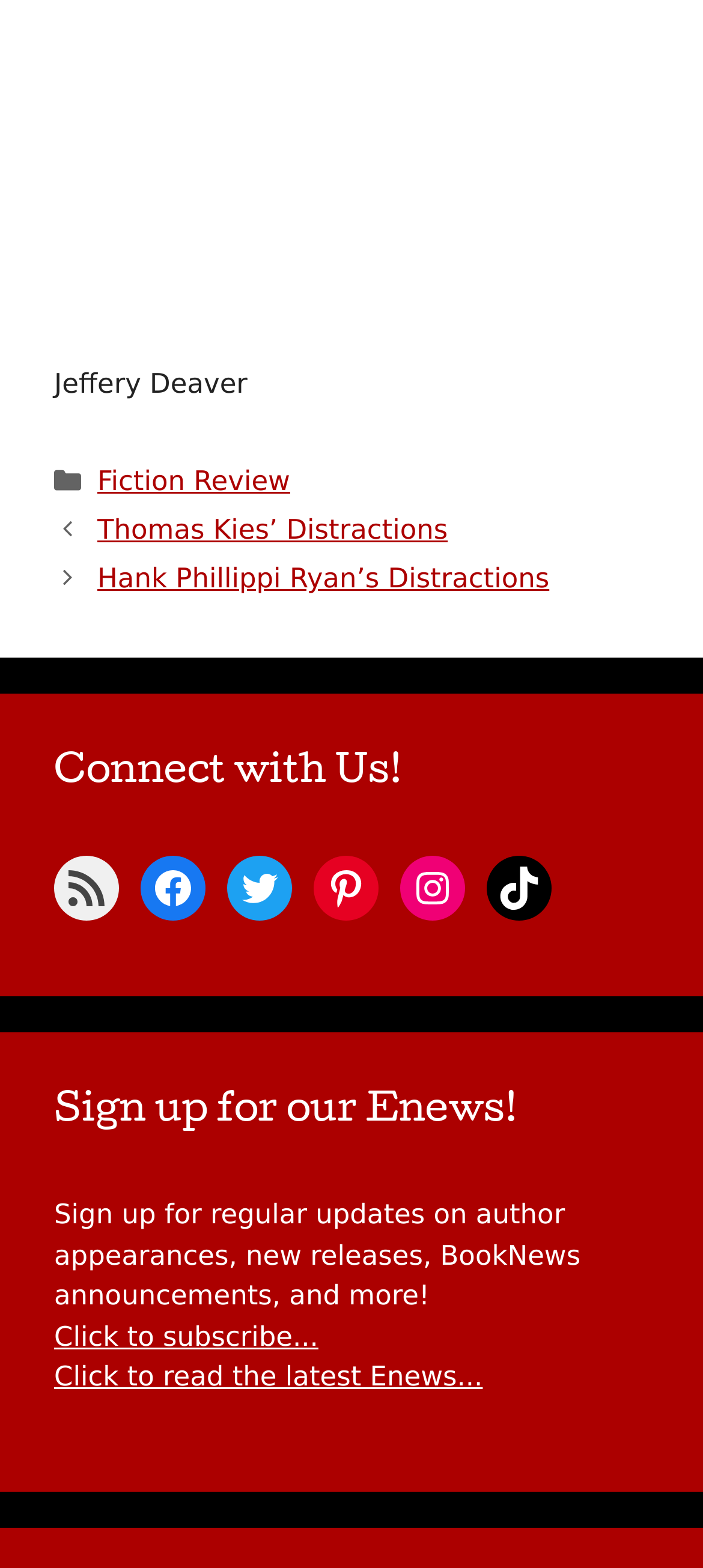Analyze the image and answer the question with as much detail as possible: 
Who is the author mentioned?

The author mentioned is Jeffery Deaver, which is found in the figcaption element with the StaticText 'Jeffery Deaver'.